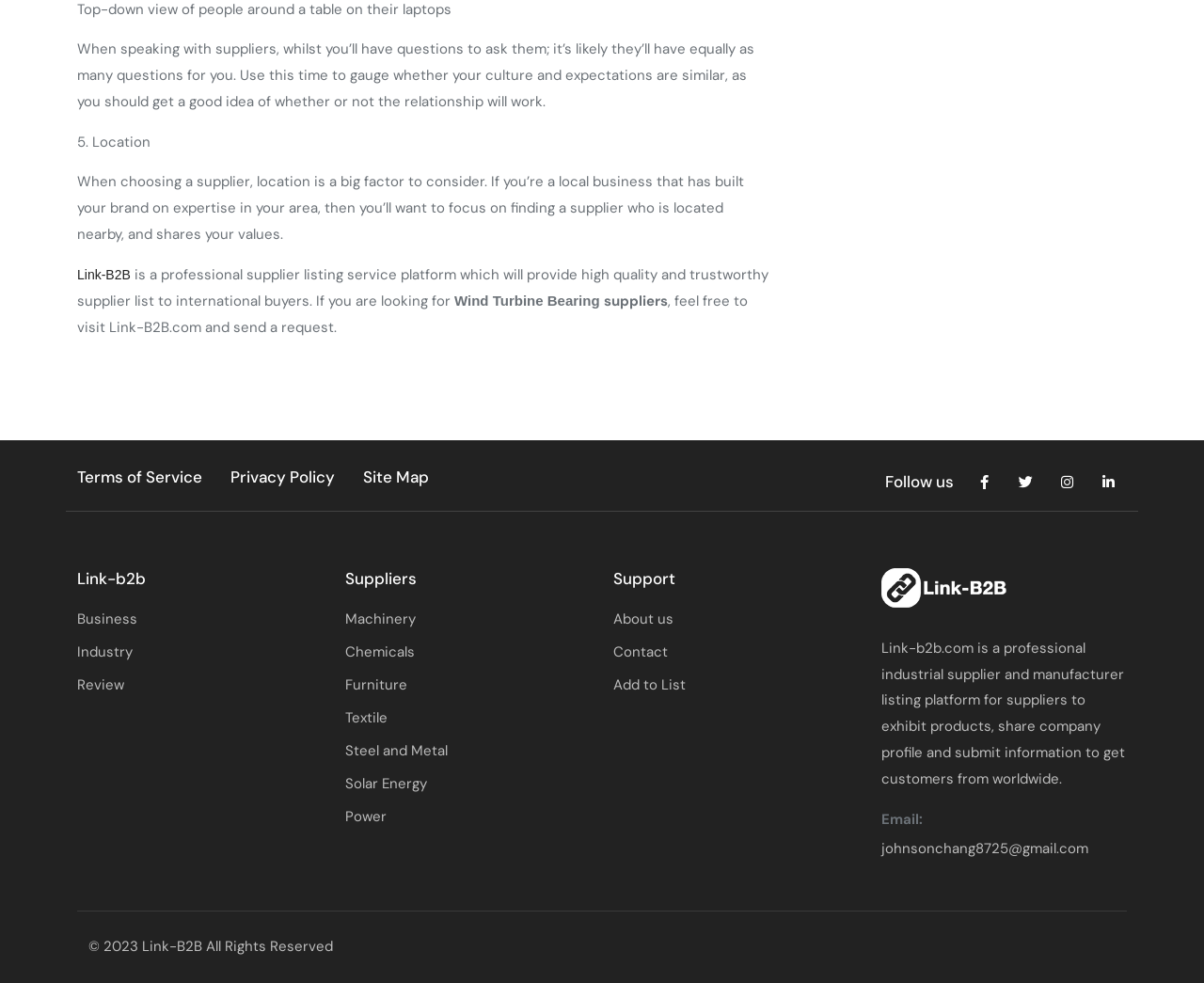Please mark the clickable region by giving the bounding box coordinates needed to complete this instruction: "Click on the 'Terms of Service' link".

[0.064, 0.472, 0.168, 0.498]